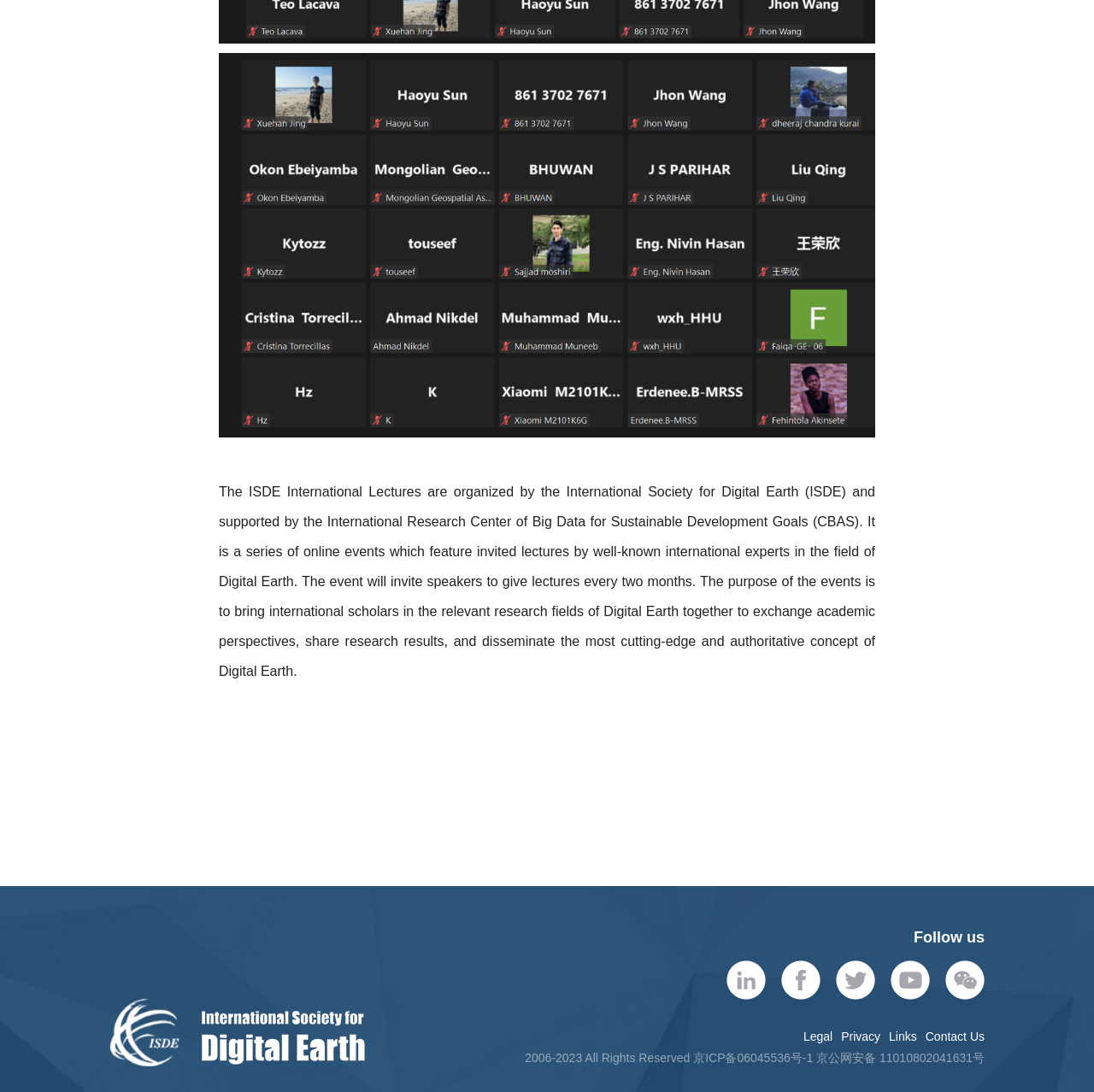Refer to the image and provide an in-depth answer to the question:
How often do the speakers give lectures?

According to the StaticText element with the text 'The ISDE International Lectures are organized by the International Society for Digital Earth (ISDE) and supported by the International Research Center of Big Data for Sustainable Development Goals (CBAS). It is a series of online events which feature invited lectures by well-known international experts in the field of Digital Earth. The event will invite speakers to give lectures every two months. The purpose of the events is to bring international scholars in the relevant research fields of Digital Earth together to exchange academic perspectives, share research results, and disseminate the most cutting-edge and authoritative concept of Digital Earth.', the speakers give lectures every two months.